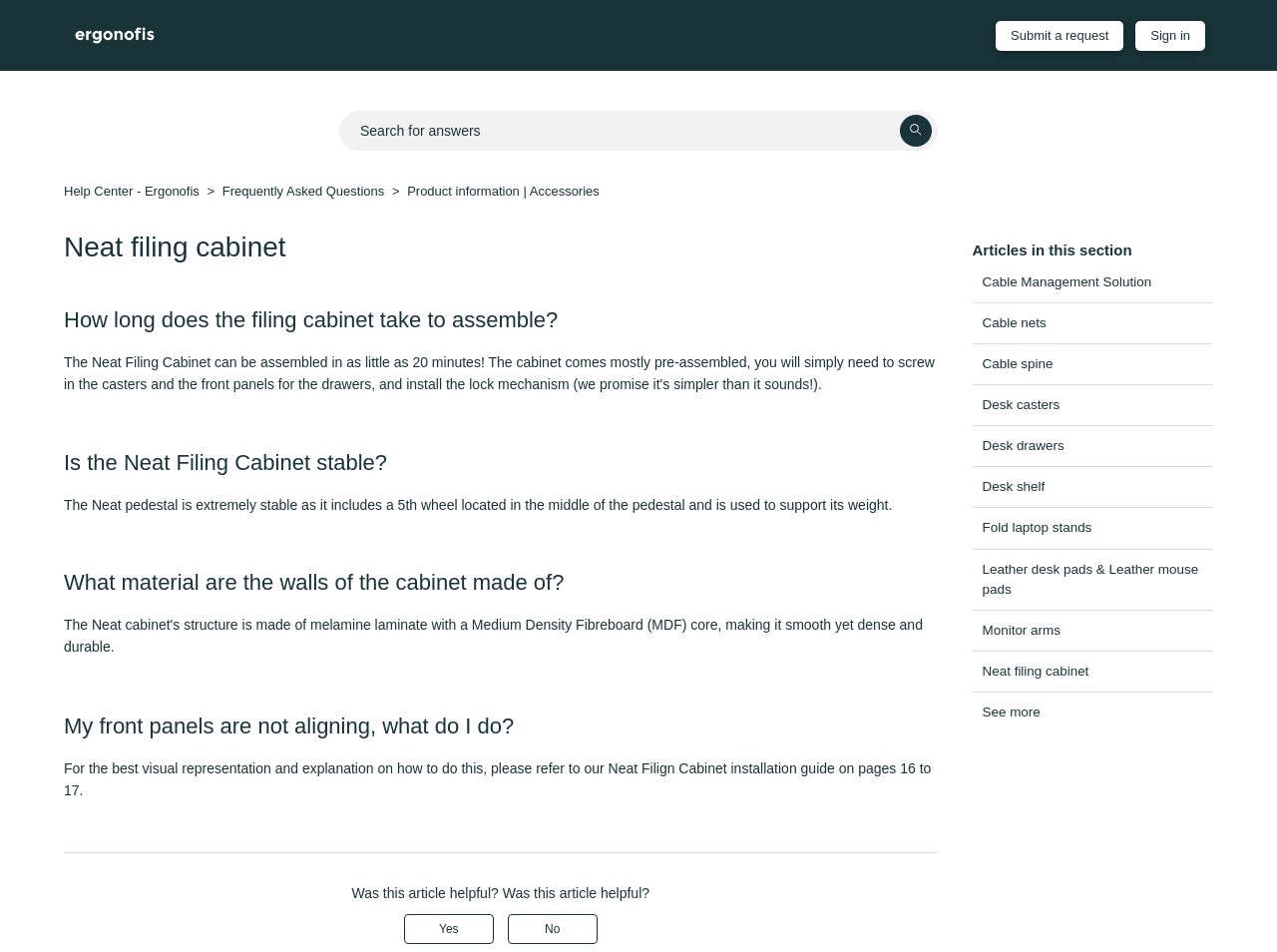What is the position of the 'Sign in' button?
Using the visual information from the image, give a one-word or short-phrase answer.

Top right